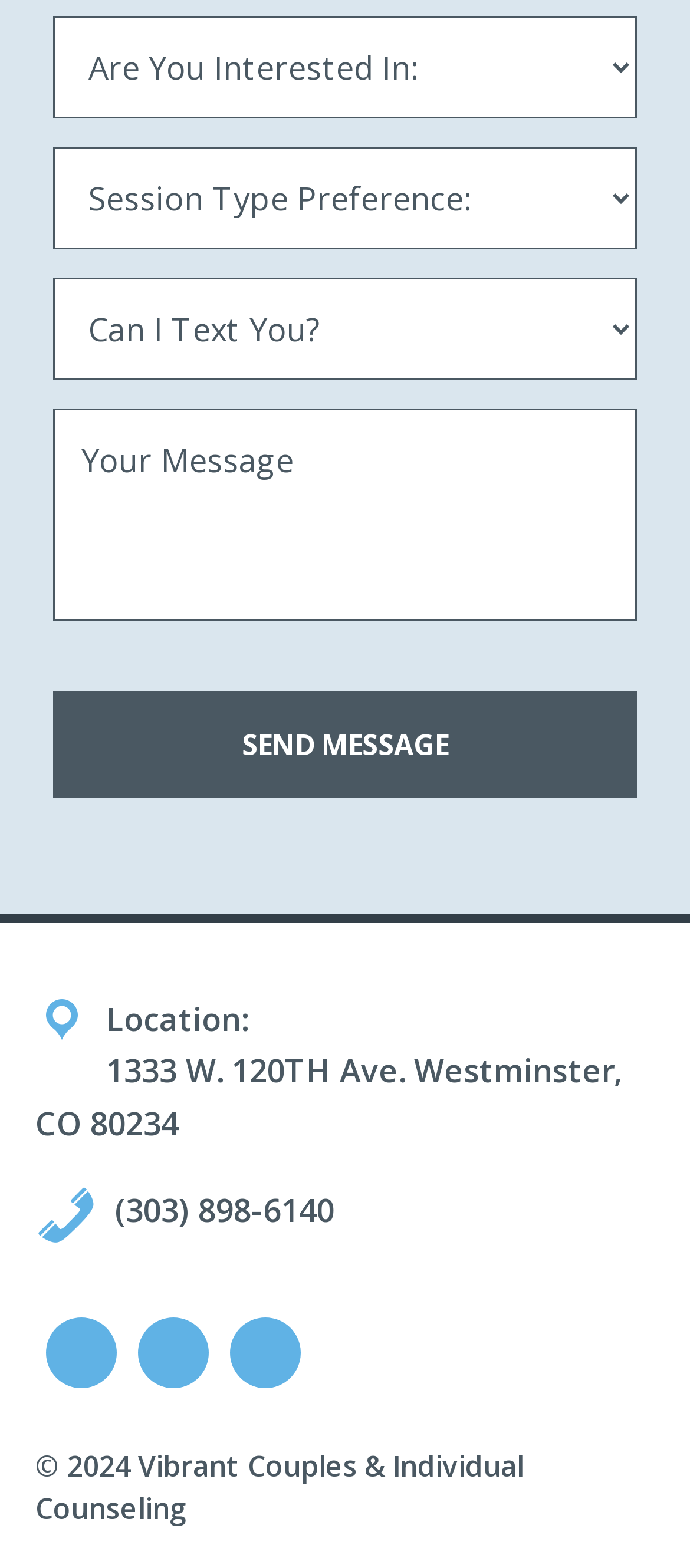Determine the bounding box for the UI element that matches this description: "Email".

[0.067, 0.84, 0.169, 0.886]